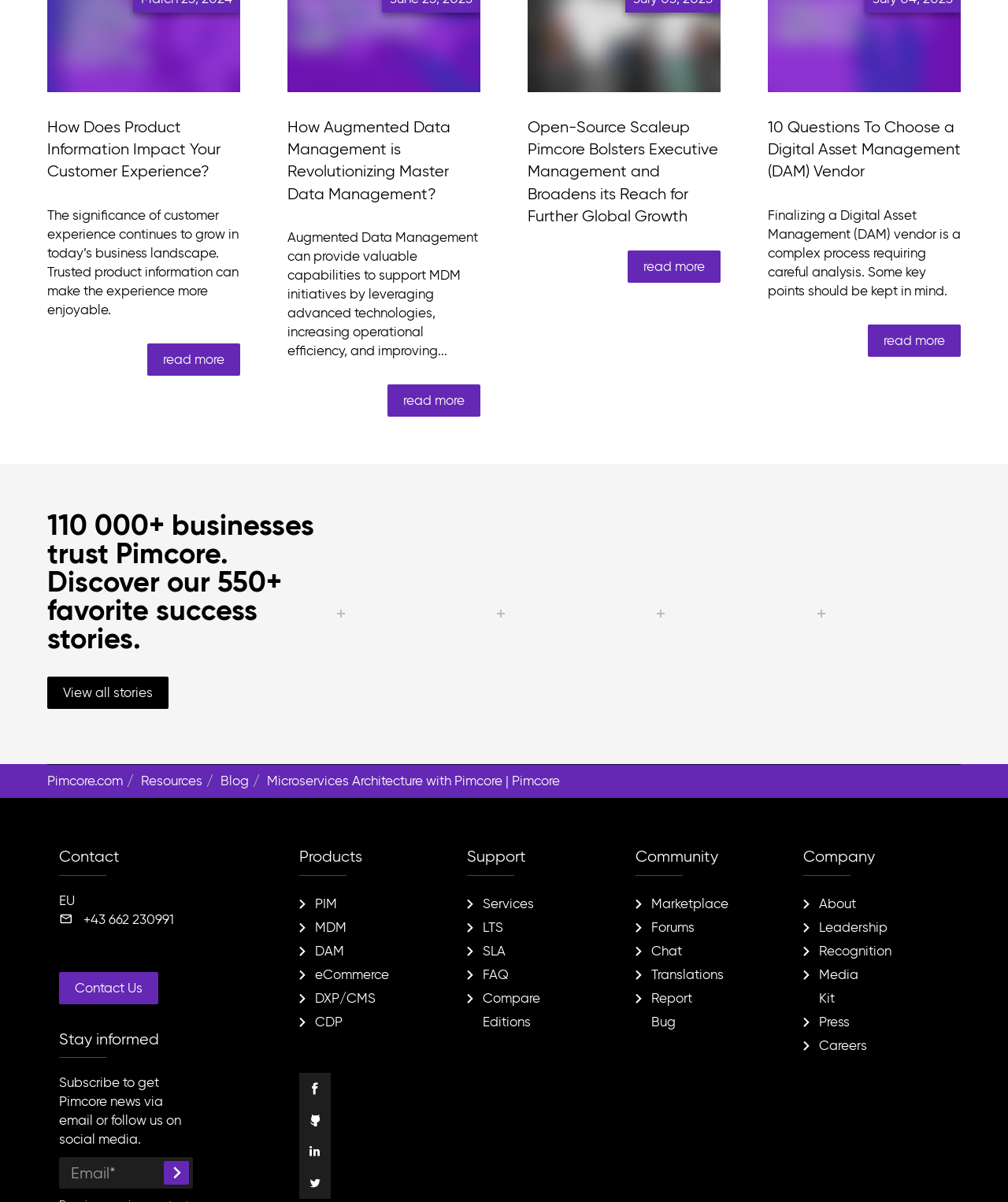Please specify the bounding box coordinates for the clickable region that will help you carry out the instruction: "subscribe to Pimcore news".

[0.162, 0.966, 0.188, 0.985]